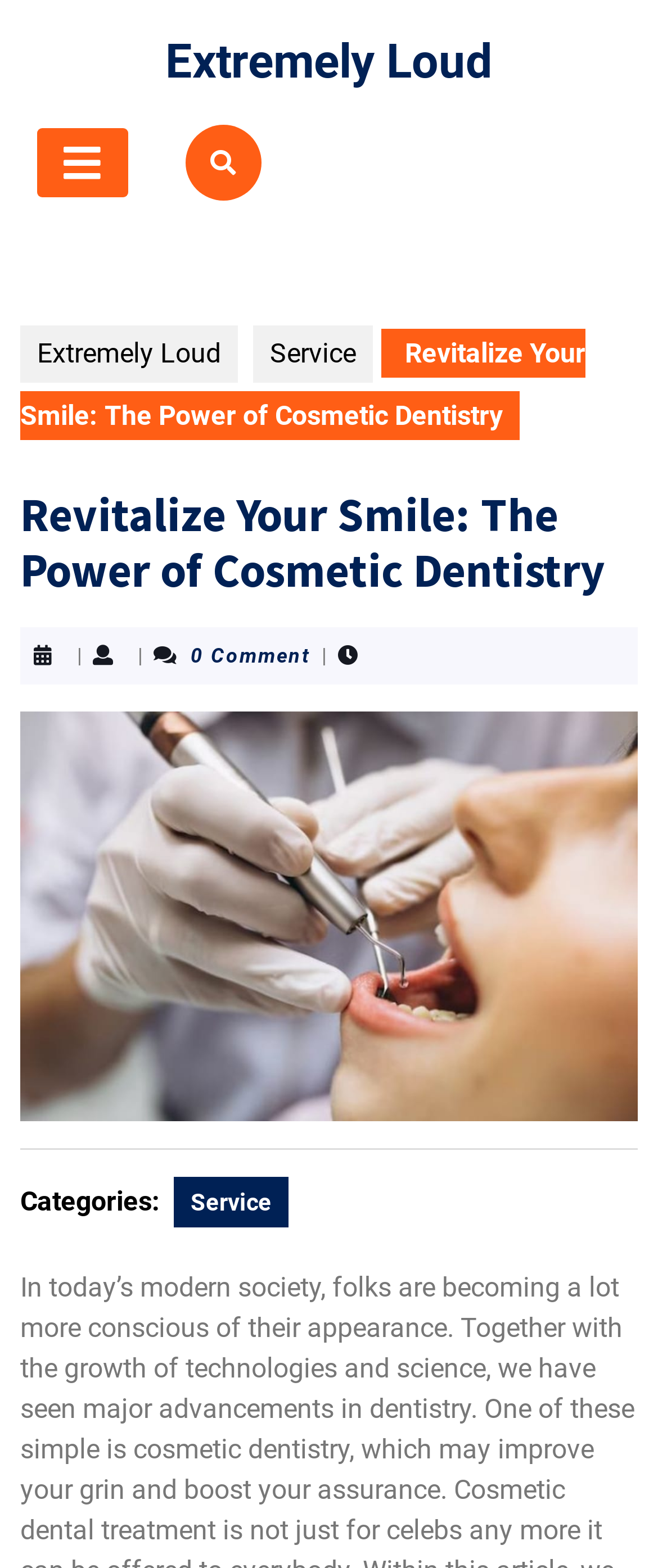Provide your answer in one word or a succinct phrase for the question: 
How many comments are there on this post?

0